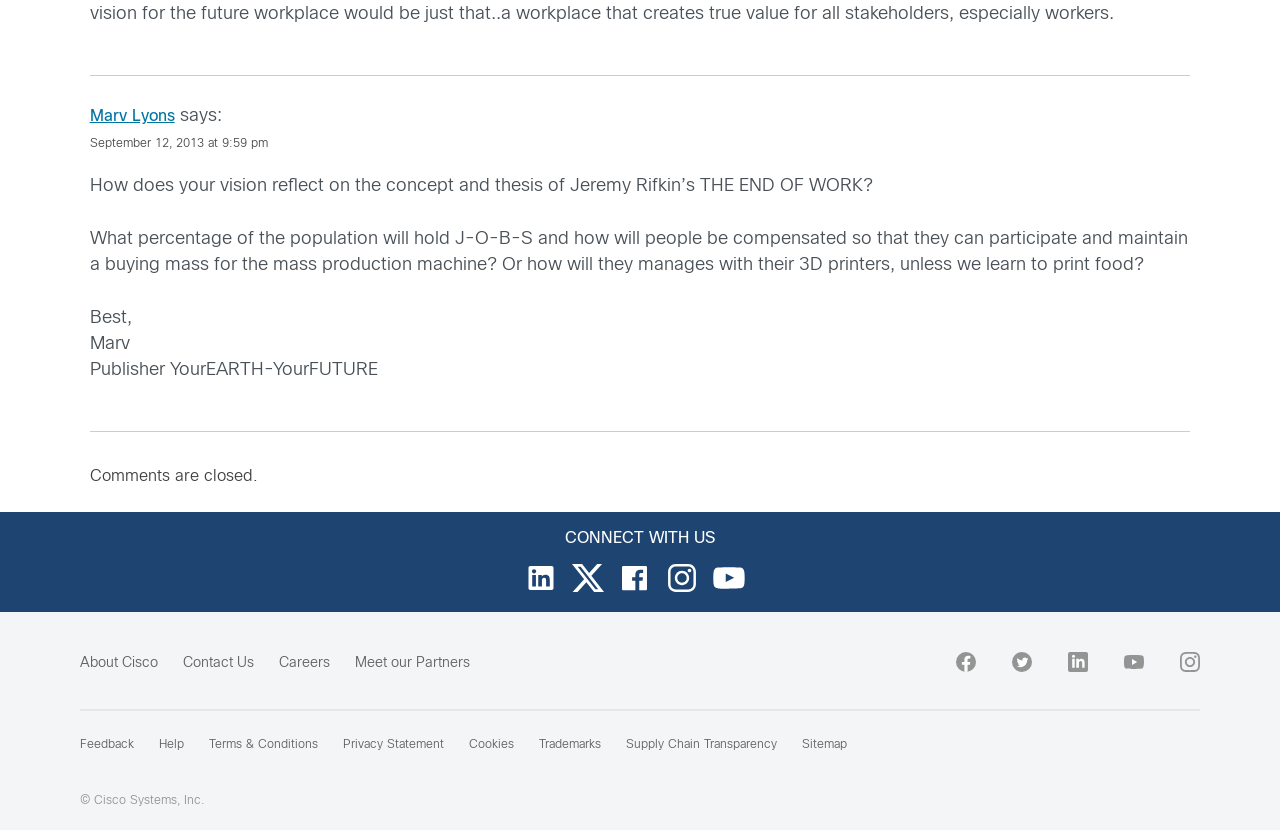How many social media links are provided?
Make sure to answer the question with a detailed and comprehensive explanation.

There are 5 social media links provided, which are Facebook, Twitter, LinkedIn, YouTube, and Instagram, located at the bottom of the webpage.